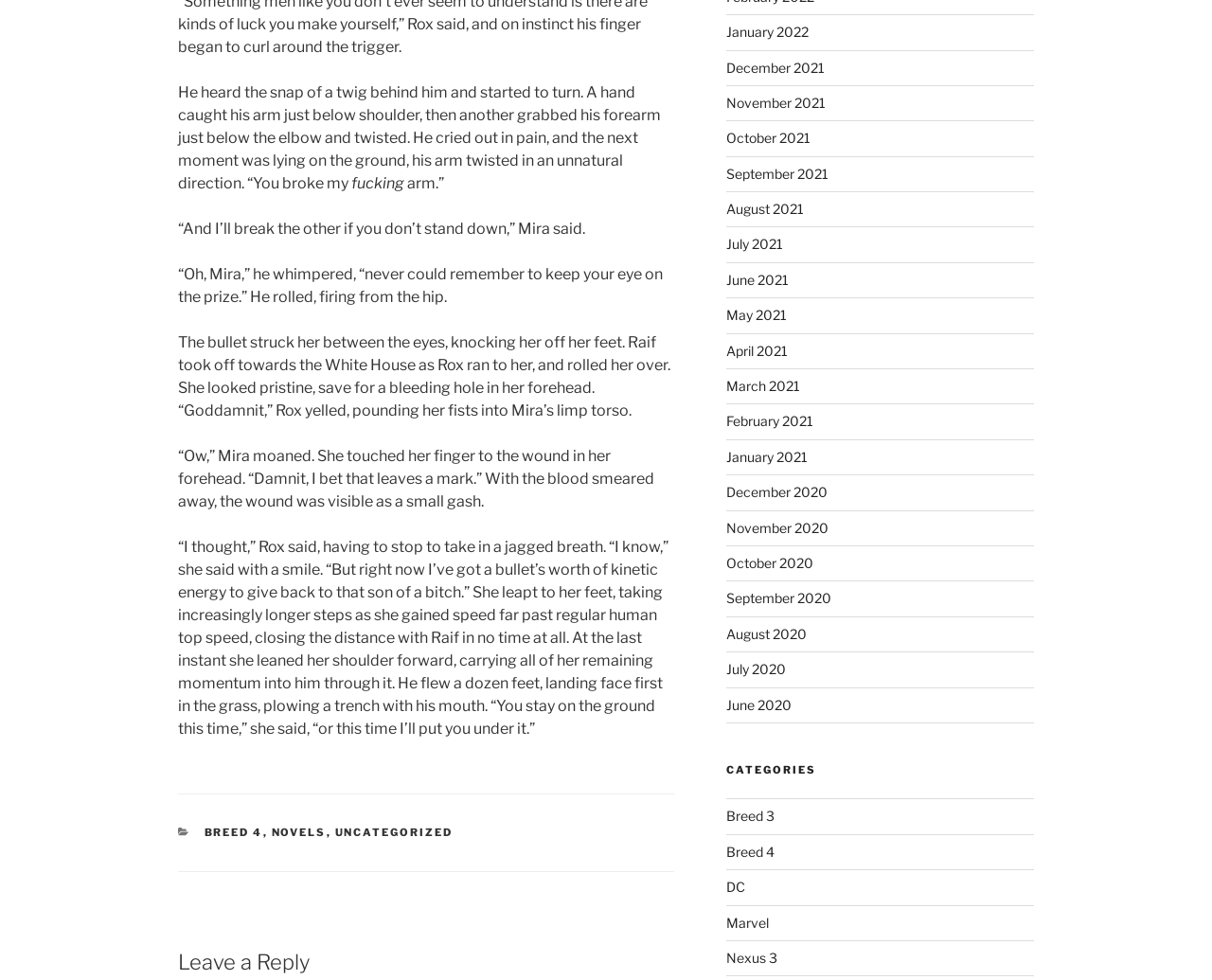Use a single word or phrase to answer the question:
What is the story about?

Fight between characters